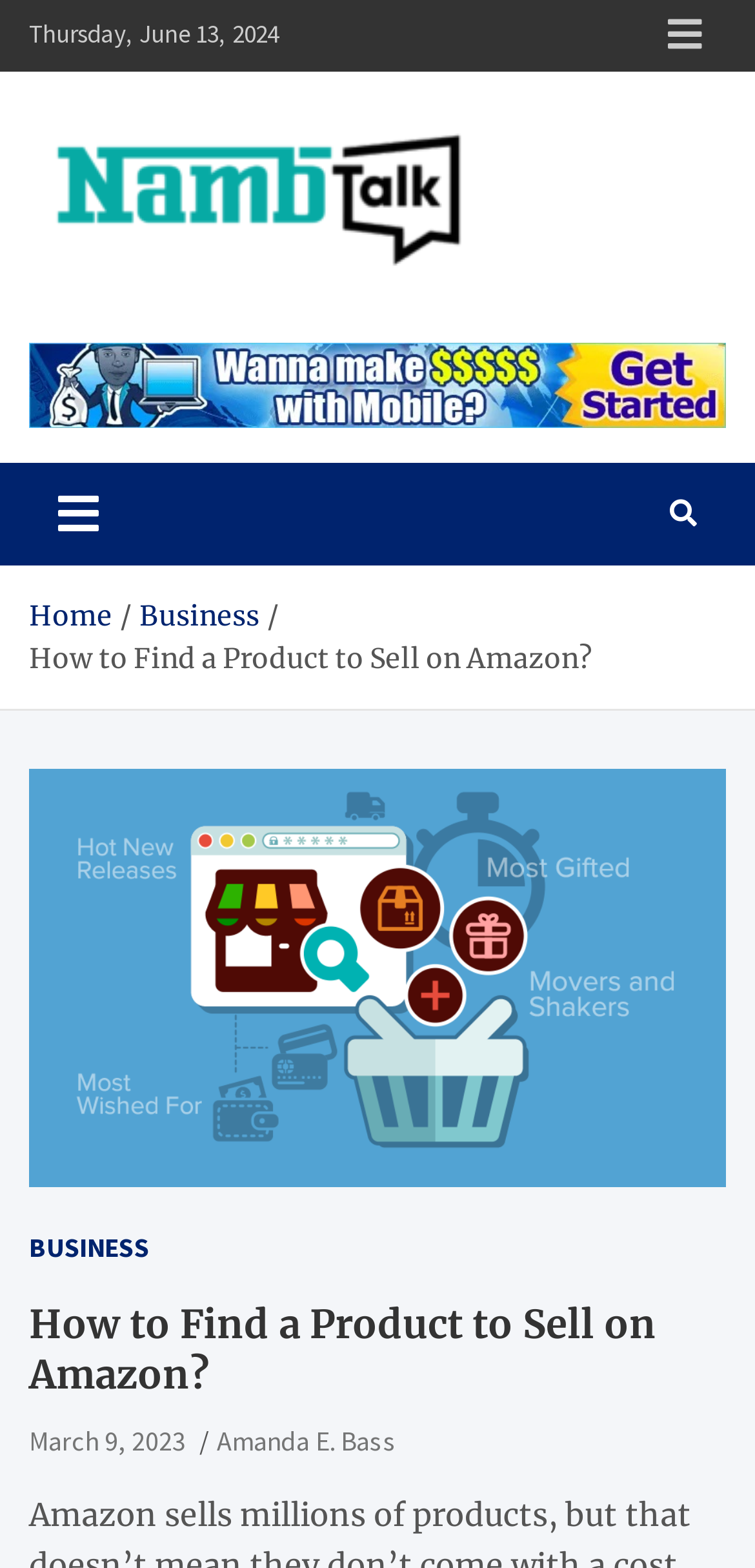Explain the webpage in detail.

The webpage appears to be a blog post titled "How to Find a Product to Sell on Amazon?" on the Namb Talk website. At the top left corner, there is a date "Thursday, June 13, 2024" and a responsive menu button on the top right corner. Below the date, there is a link to the Namb Talk website, accompanied by an image of the website's logo.

The main content of the webpage is divided into sections. The first section has a heading "Namb Talk" and a link to the website's general blog. Below this section, there is a banner advertisement. A navigation menu, labeled as "Breadcrumbs", is located below the banner, with links to the "Home" and "Business" pages.

The main article begins with a heading "How to Find a Product to Sell on Amazon?" and is accompanied by a figure or image. The article's content is not explicitly stated, but based on the meta description, it likely discusses the costs associated with selling products on Amazon.

At the bottom of the webpage, there is a section with links to categories, including "BUSINESS", and information about the article, such as the date "March 9, 2023" and the author "Amanda E. Bass".